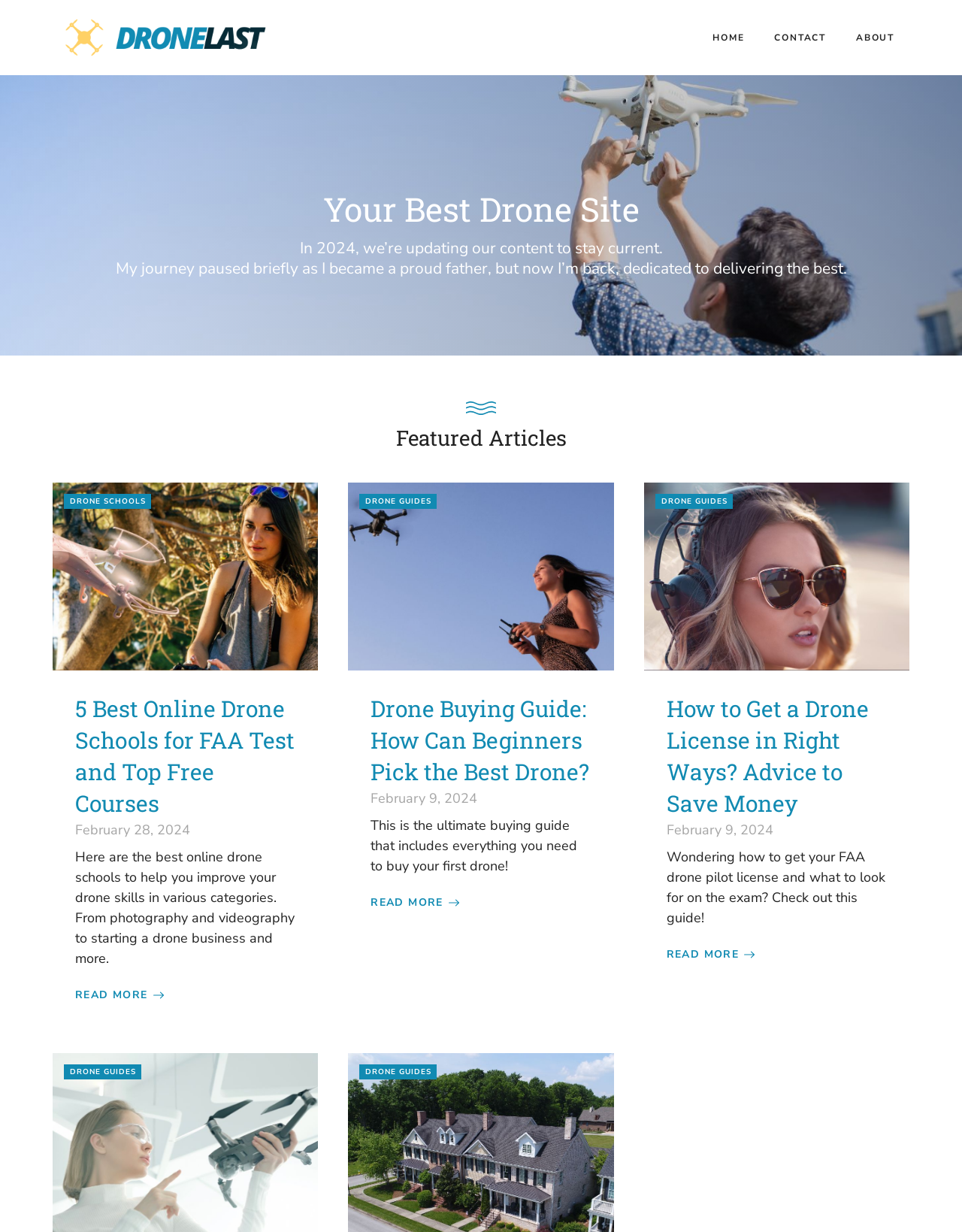Please locate the bounding box coordinates of the element that needs to be clicked to achieve the following instruction: "Click on the 'LAW' link". The coordinates should be four float numbers between 0 and 1, i.e., [left, top, right, bottom].

None